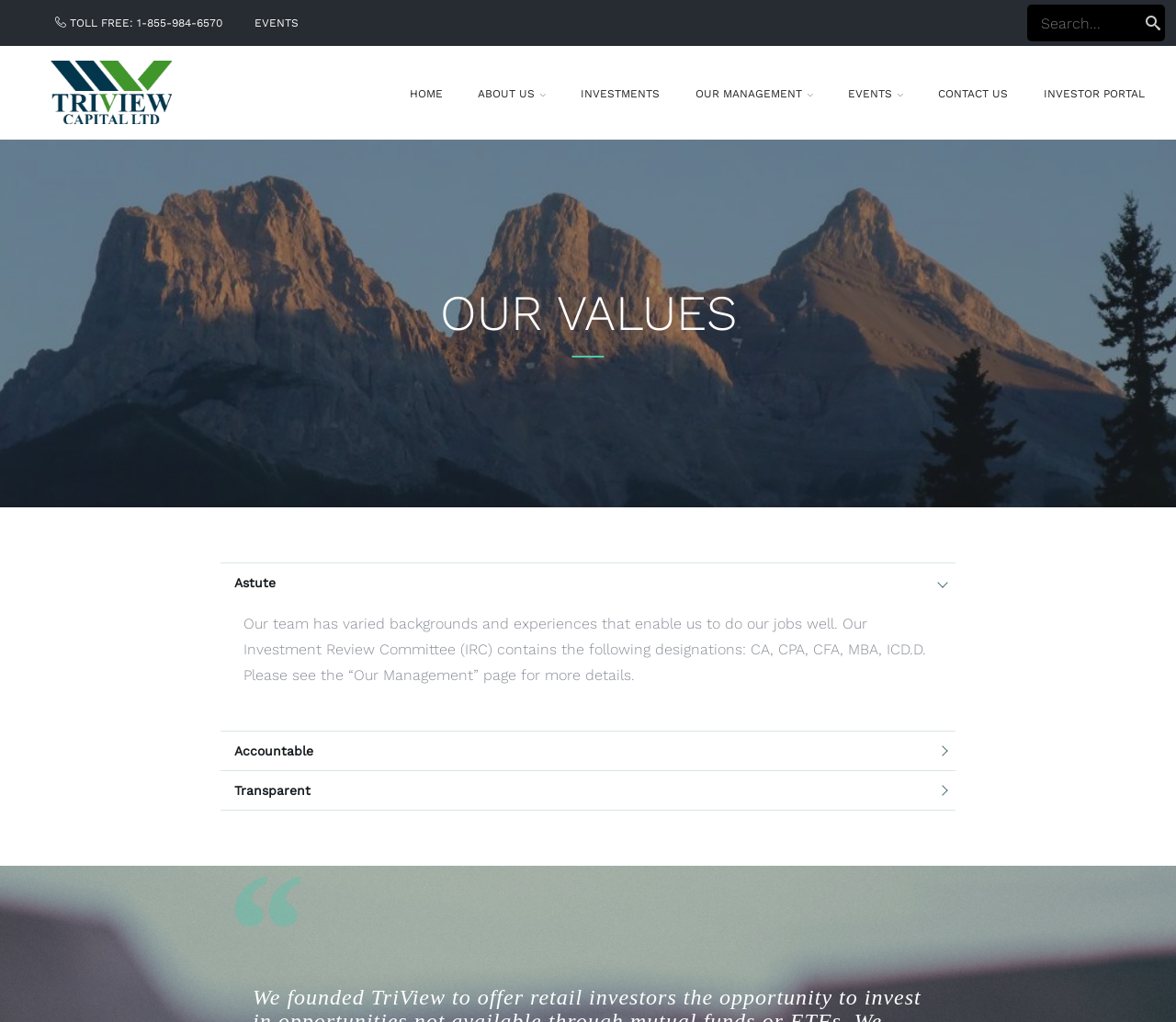What are the three values mentioned on the webpage?
Please use the image to provide a one-word or short phrase answer.

Astute, Accountable, Transparent